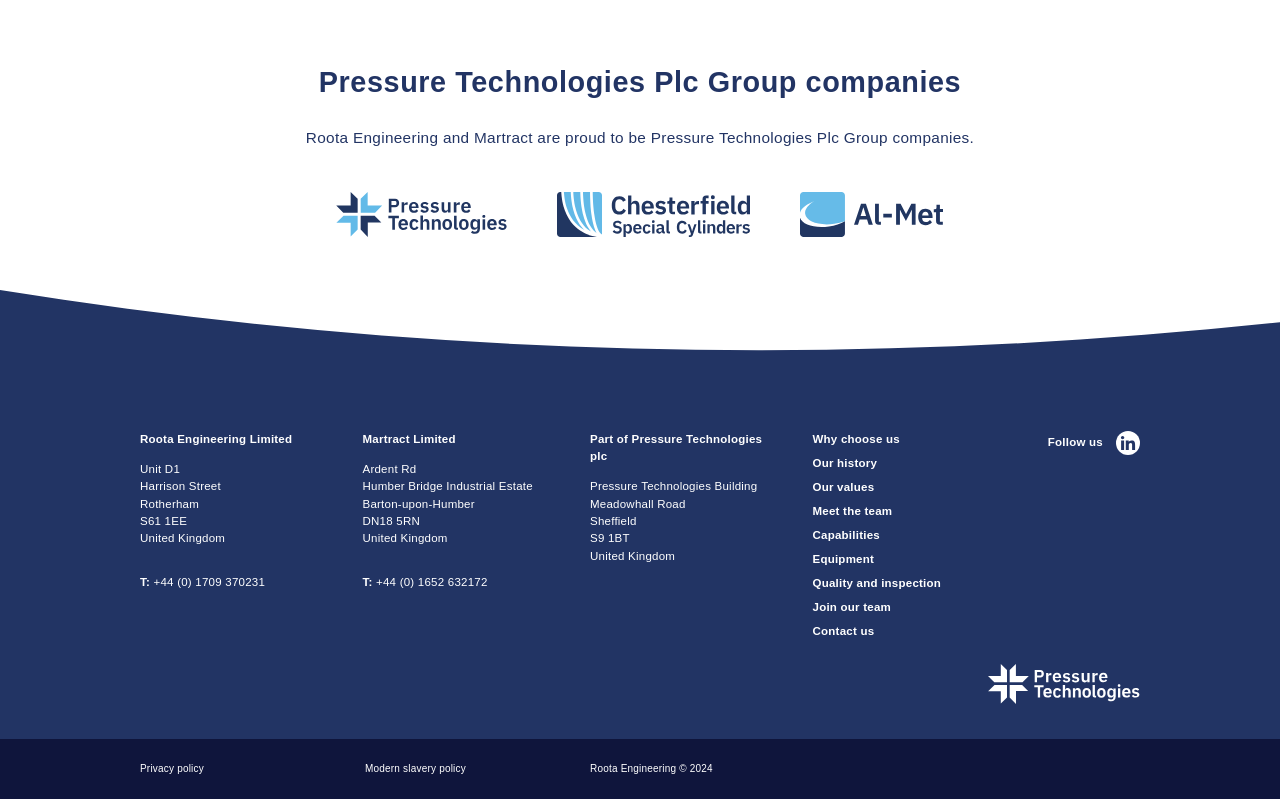Provide a thorough and detailed response to the question by examining the image: 
What is the address of Martract Limited?

The address of Martract Limited can be found in the section dedicated to Martract Limited, which lists the address as Ardent Rd, Humber Bridge Industrial Estate, Barton-upon-Humber, DN18 5RN, United Kingdom.